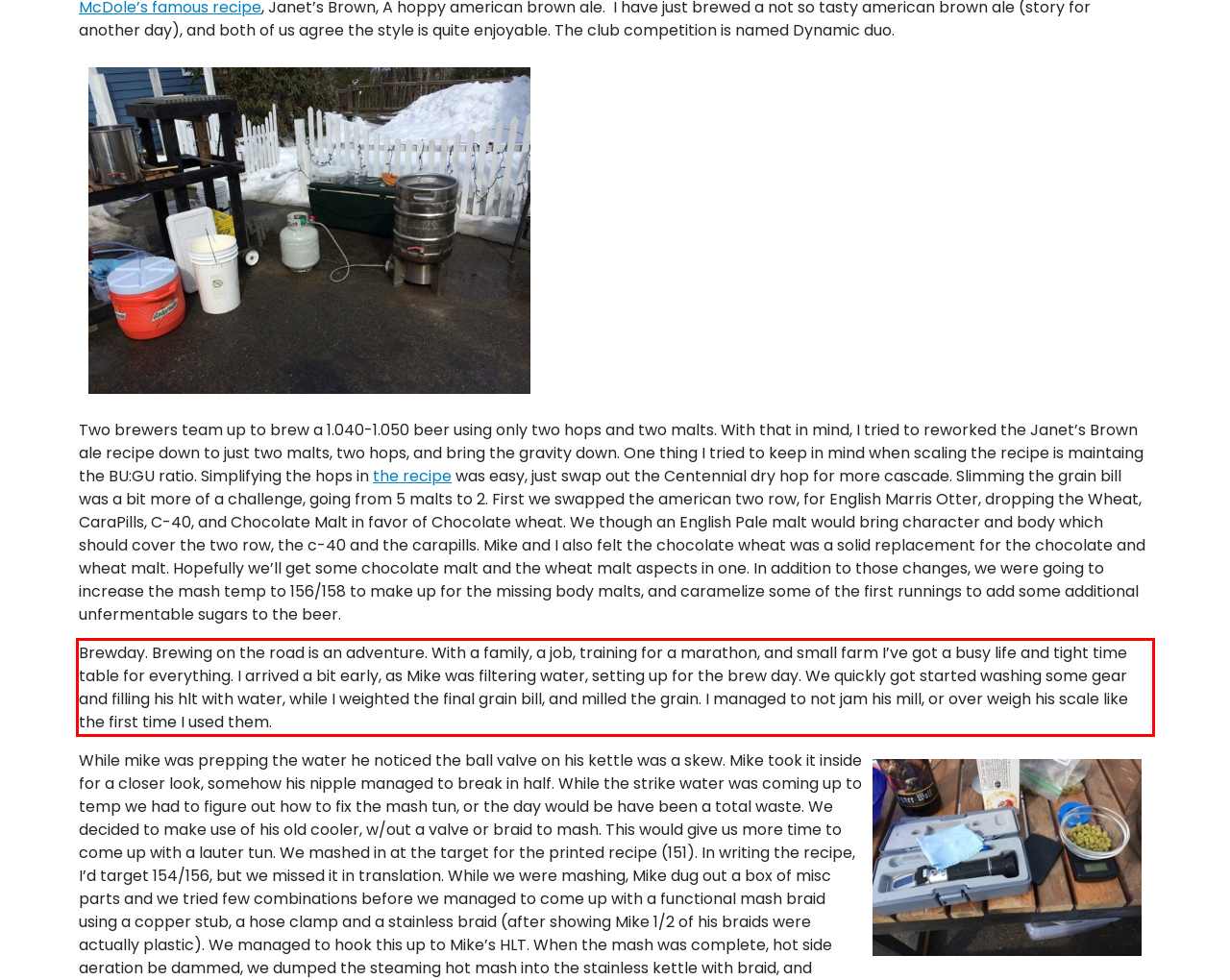Within the provided webpage screenshot, find the red rectangle bounding box and perform OCR to obtain the text content.

Brewday. Brewing on the road is an adventure. With a family, a job, training for a marathon, and small farm I’ve got a busy life and tight time table for everything. I arrived a bit early, as Mike was filtering water, setting up for the brew day. We quickly got started washing some gear and filling his hlt with water, while I weighted the final grain bill, and milled the grain. I managed to not jam his mill, or over weigh his scale like the first time I used them.